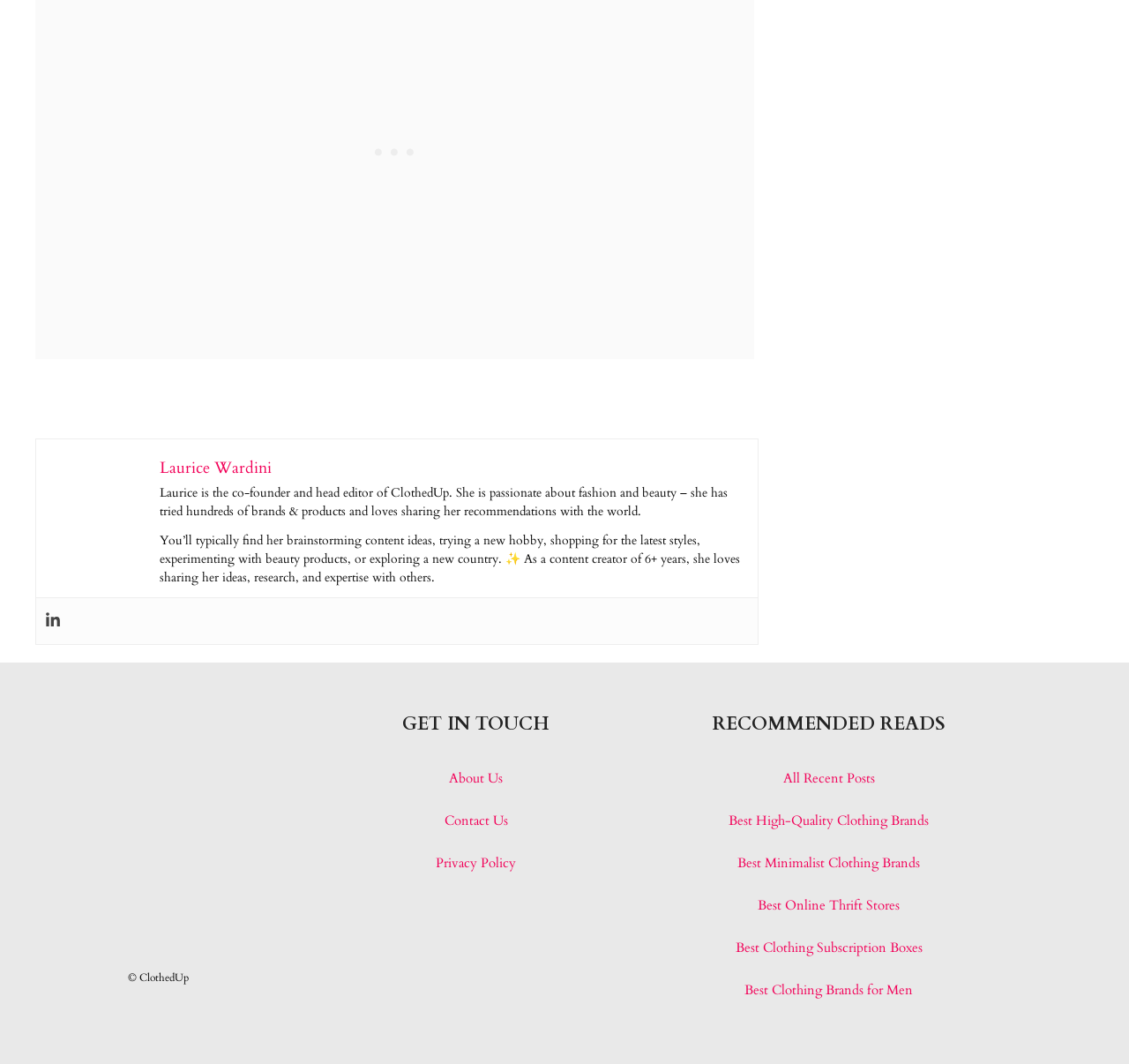What is the profession of the person described on the webpage?
Make sure to answer the question with a detailed and comprehensive explanation.

The answer can be inferred from the StaticText element with the OCR text 'As a content creator of 6+ years, she loves sharing her ideas, research, and expertise with others.' which is located at the top of the webpage, below the image of Laurice Wardini.